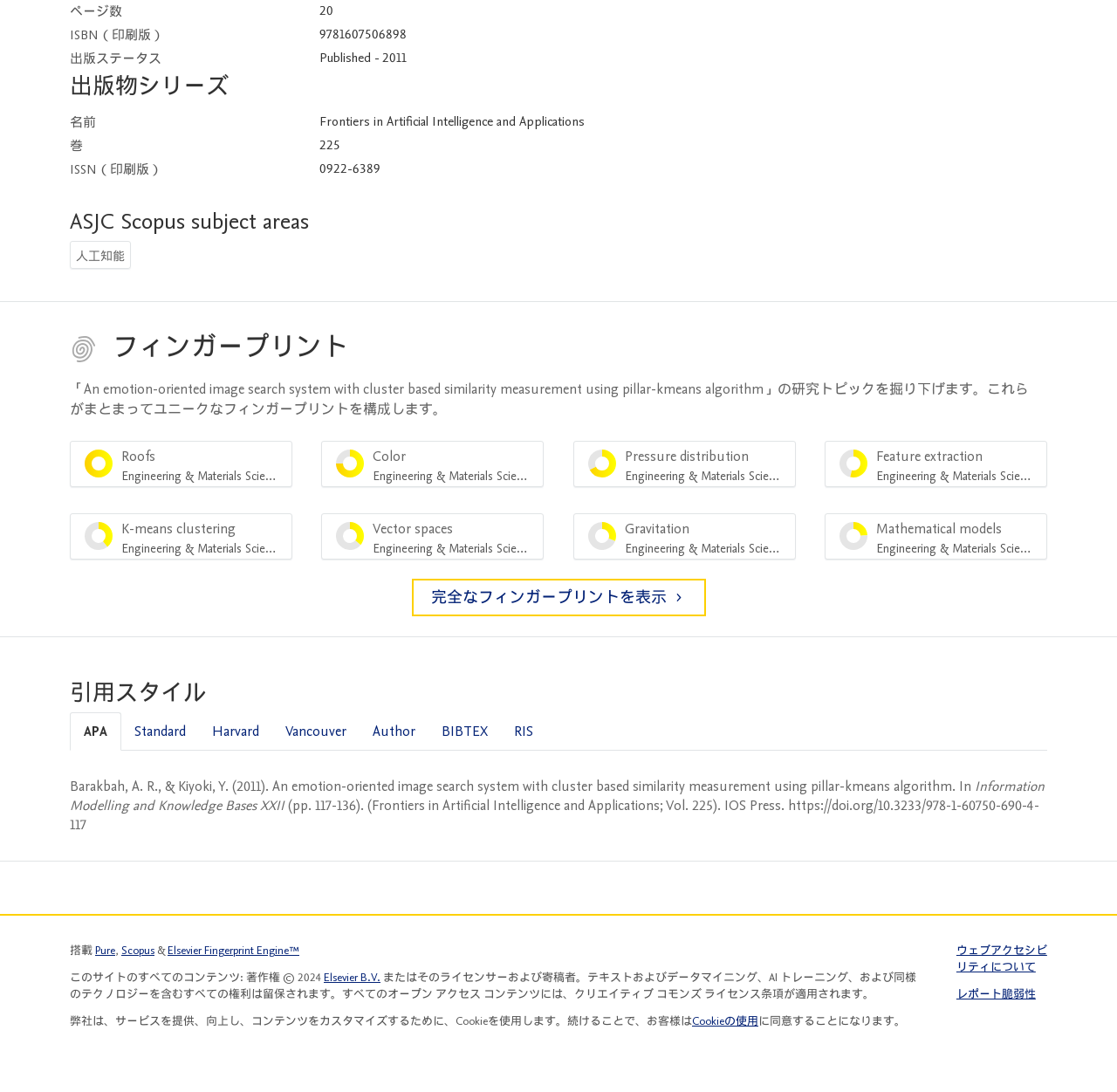What is the publication status?
Look at the screenshot and respond with a single word or phrase.

Published - 2011